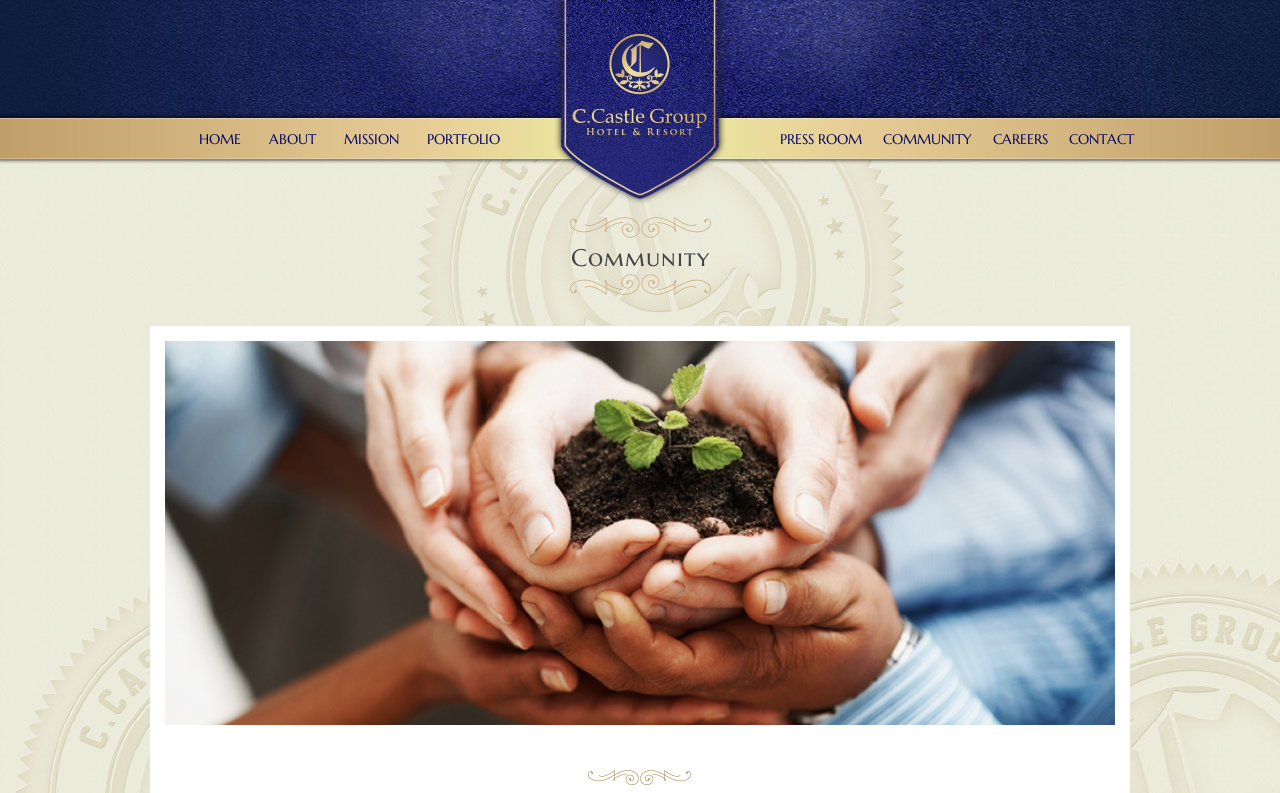Determine the coordinates of the bounding box that should be clicked to complete the instruction: "Learn about Mexican cuisine". The coordinates should be represented by four float numbers between 0 and 1: [left, top, right, bottom].

None